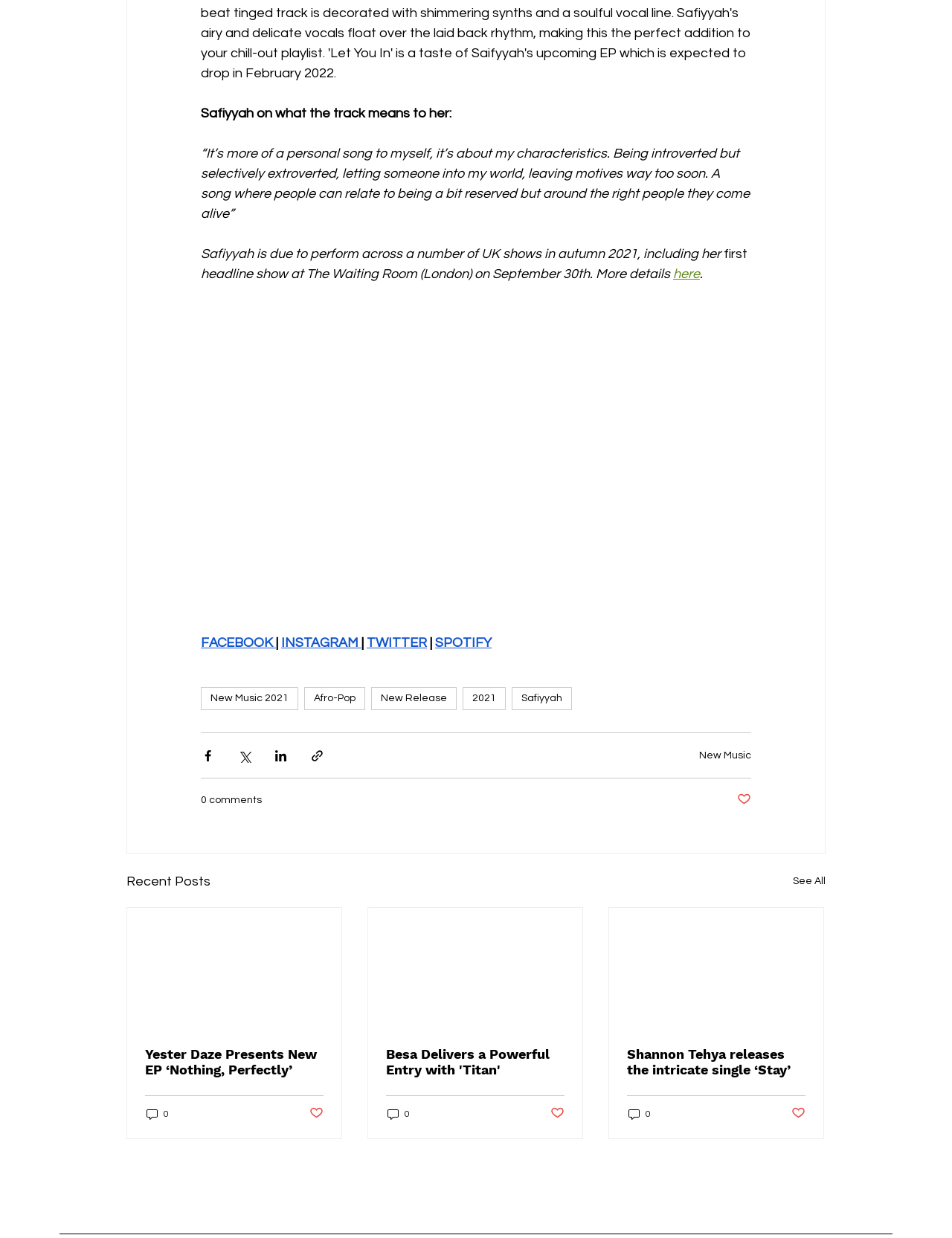Please determine the bounding box coordinates of the element's region to click for the following instruction: "Visit the Facebook page".

[0.769, 0.958, 0.805, 0.986]